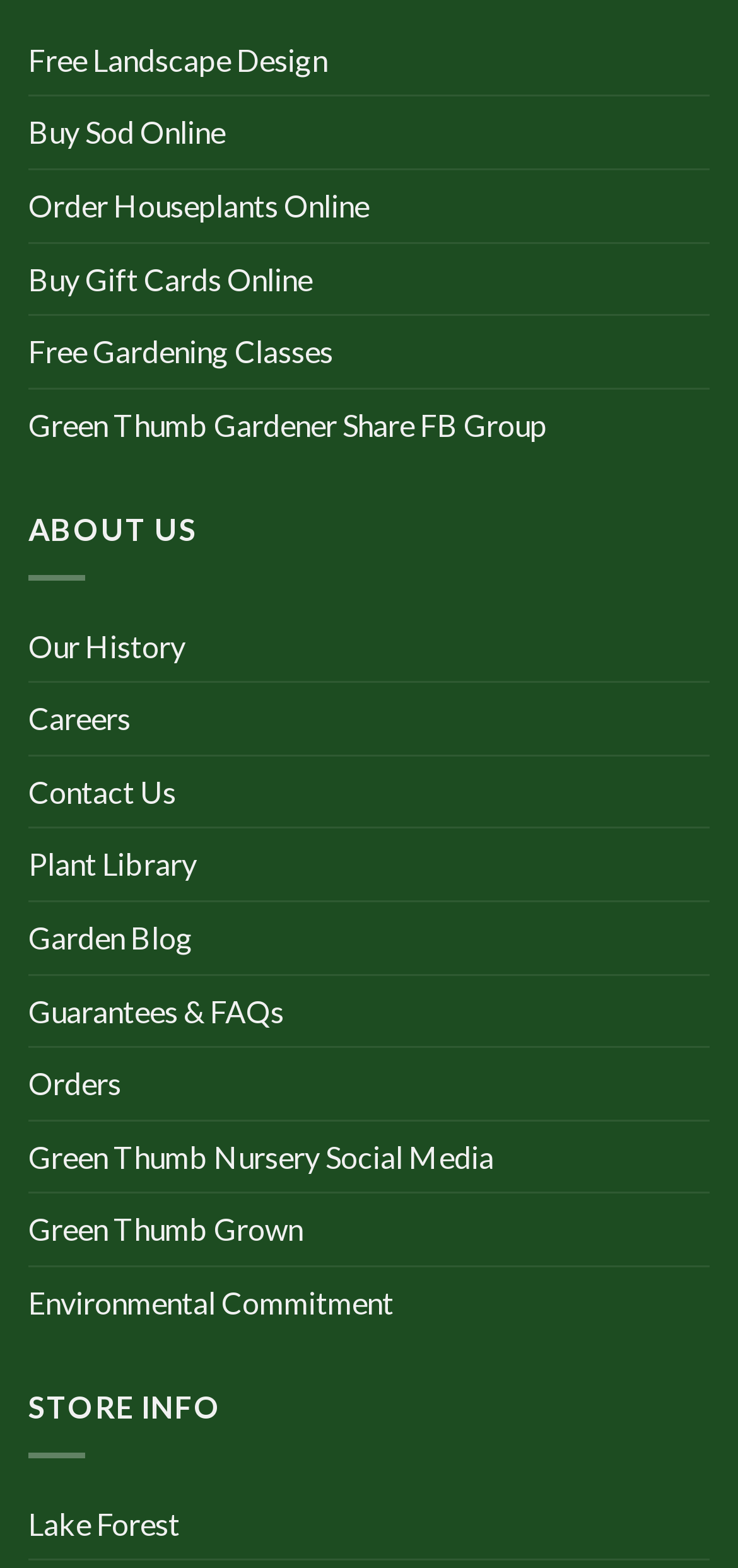What is the first link on the webpage?
Examine the image and give a concise answer in one word or a short phrase.

Free Landscape Design